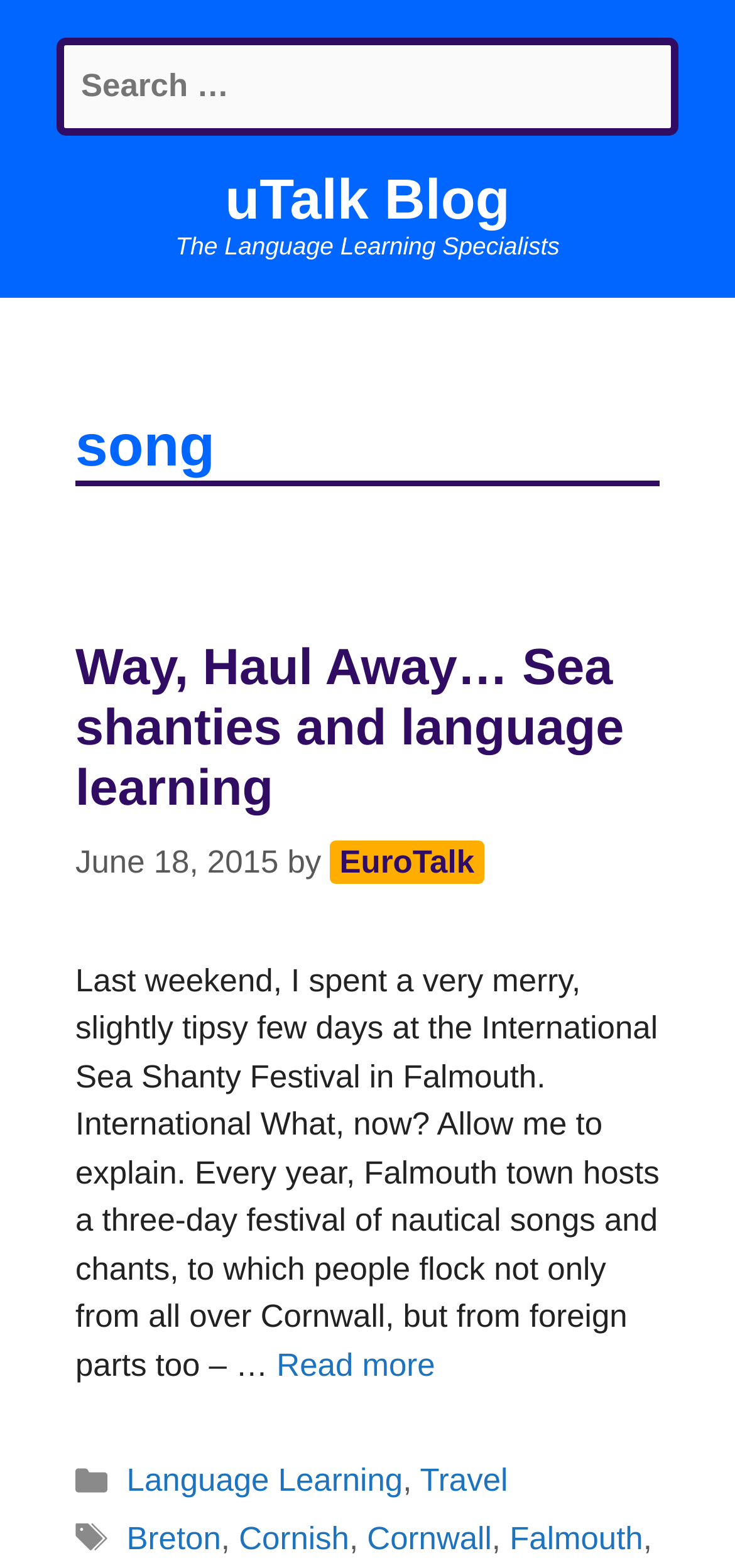When was the blog post published?
Please provide a comprehensive answer based on the details in the screenshot.

I found the publication date of the blog post by looking at the time element with the text 'June 18, 2015' which is a child element of the 'Content' section.